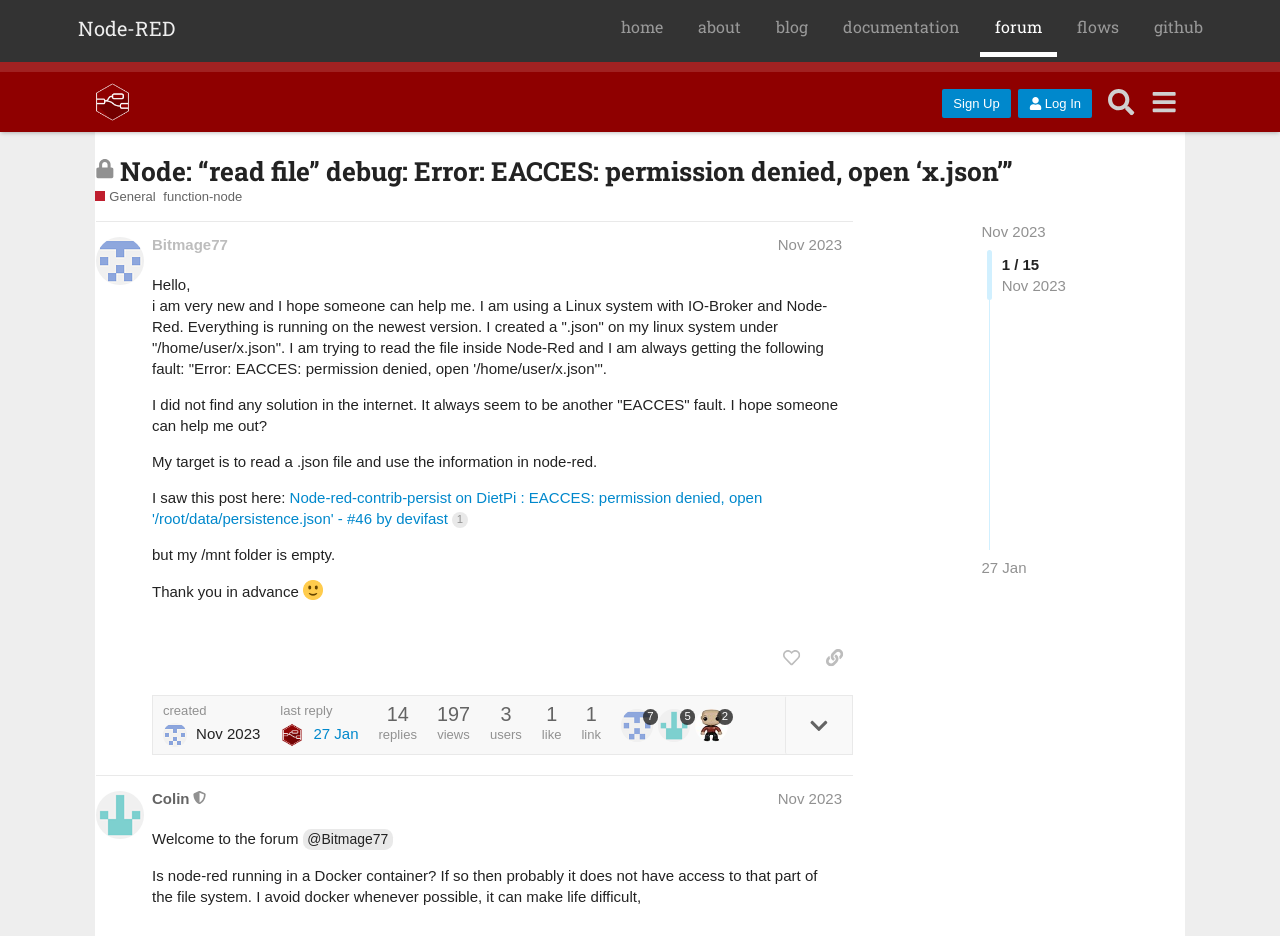What is the topic of this forum post?
Based on the image, give a concise answer in the form of a single word or short phrase.

Node: “read file” debug